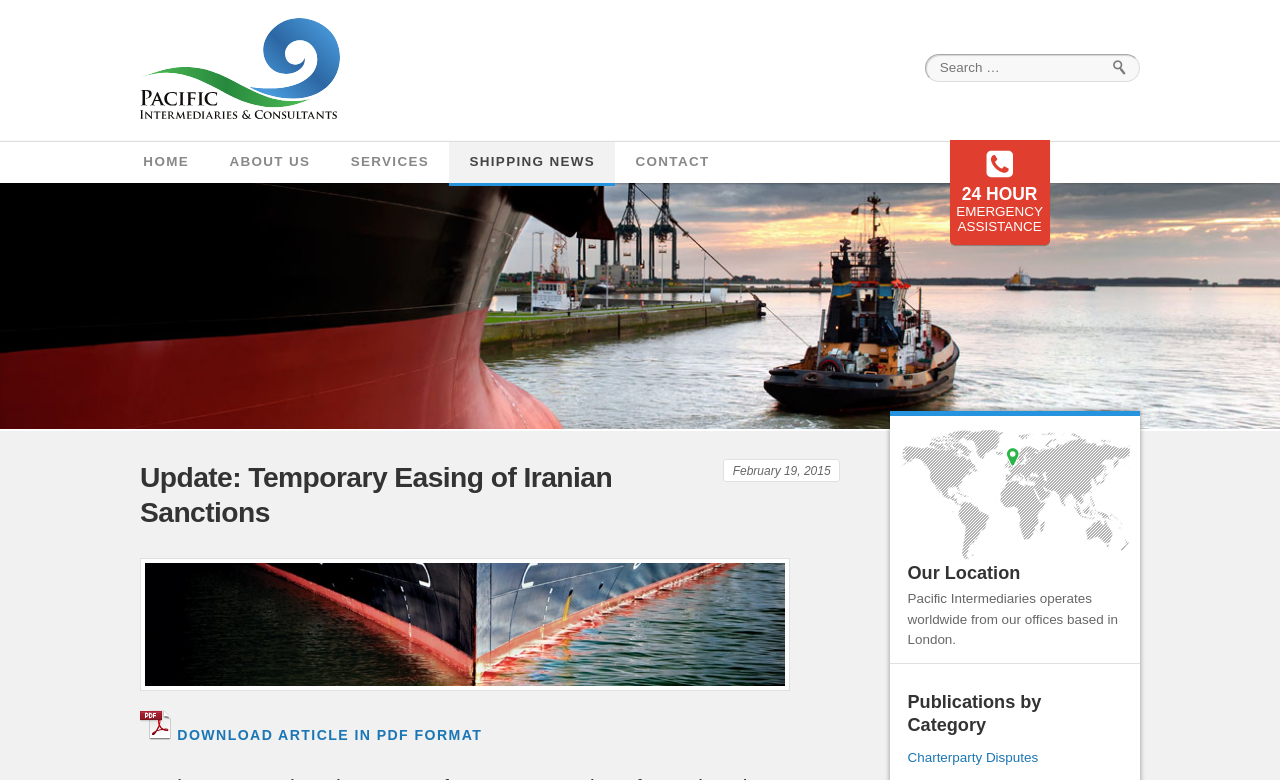What is the format of the downloadable article?
Please answer the question with a detailed and comprehensive explanation.

The link to download the article is labeled 'DOWNLOAD ARTICLE IN PDF FORMAT', indicating that the article can be downloaded in PDF format.